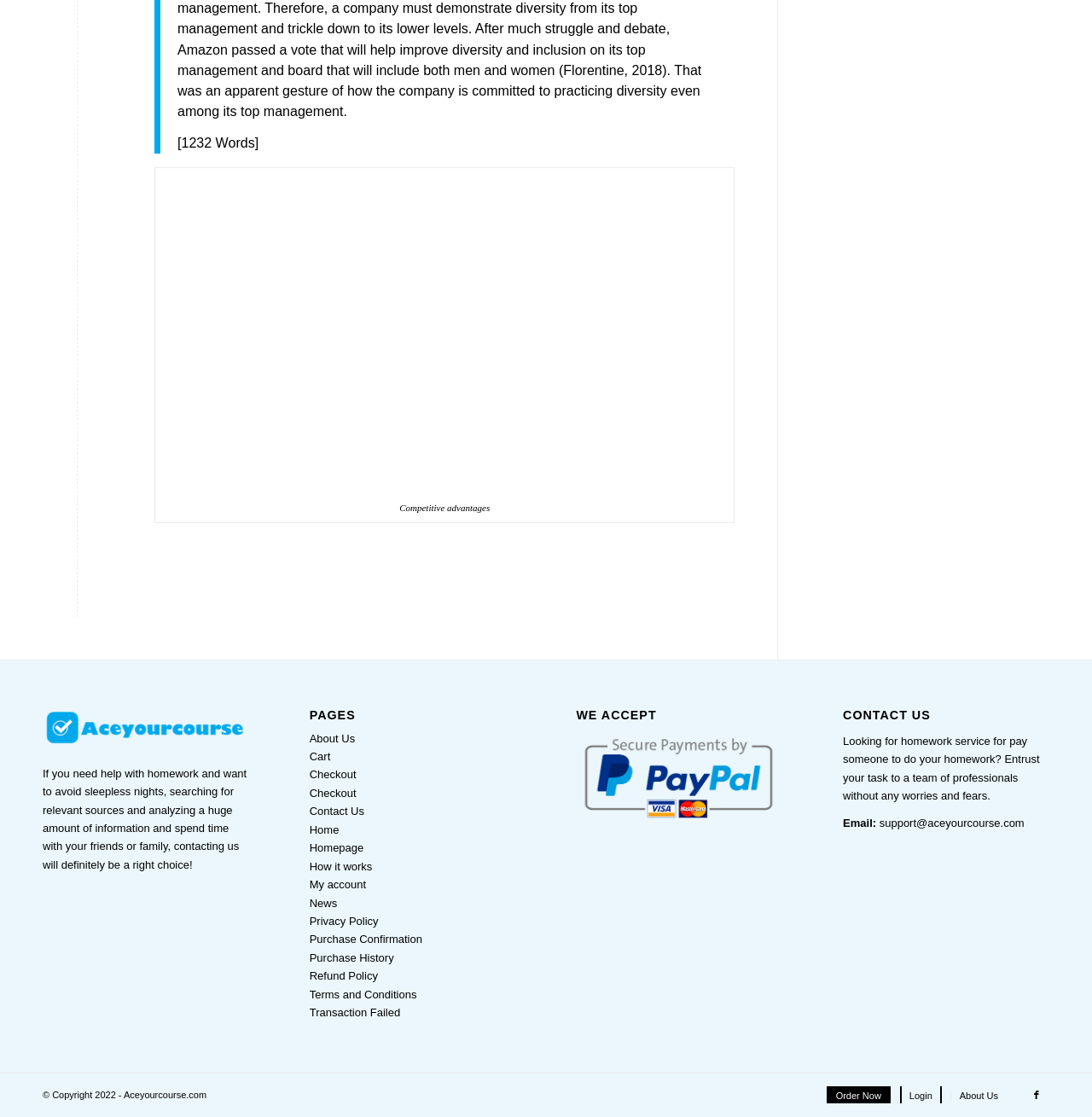What is the main purpose of this website?
Based on the image, answer the question in a detailed manner.

Based on the text 'If you need help with homework and want to avoid sleepless nights, searching for relevant sources and analyzing a huge amount of information and spend time with your friends or family, contacting us will definitely be a right choice!' and 'Looking for homework service for pay someone to do your homework? Entrust your task to a team of professionals without any worries and fears.', it can be inferred that the main purpose of this website is to provide homework service.